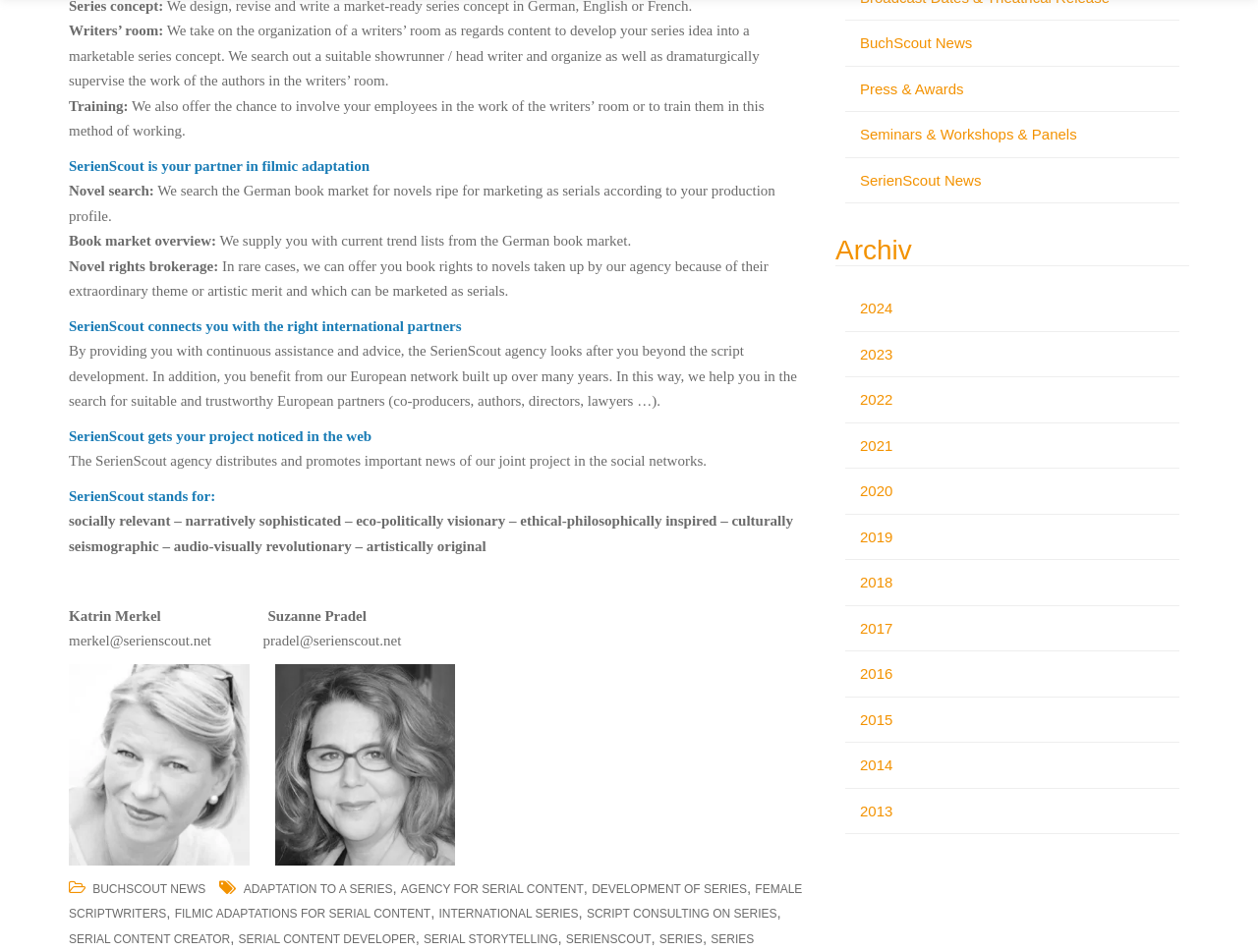How many types of services are listed on the webpage?
Please provide a comprehensive answer based on the visual information in the image.

By counting the different sections on the webpage, I found that SerienScout offers 7 types of services: Writers' room, Training, Novel search, Book market overview, Novel rights brokerage, Connecting with international partners, and Promoting projects on the web.